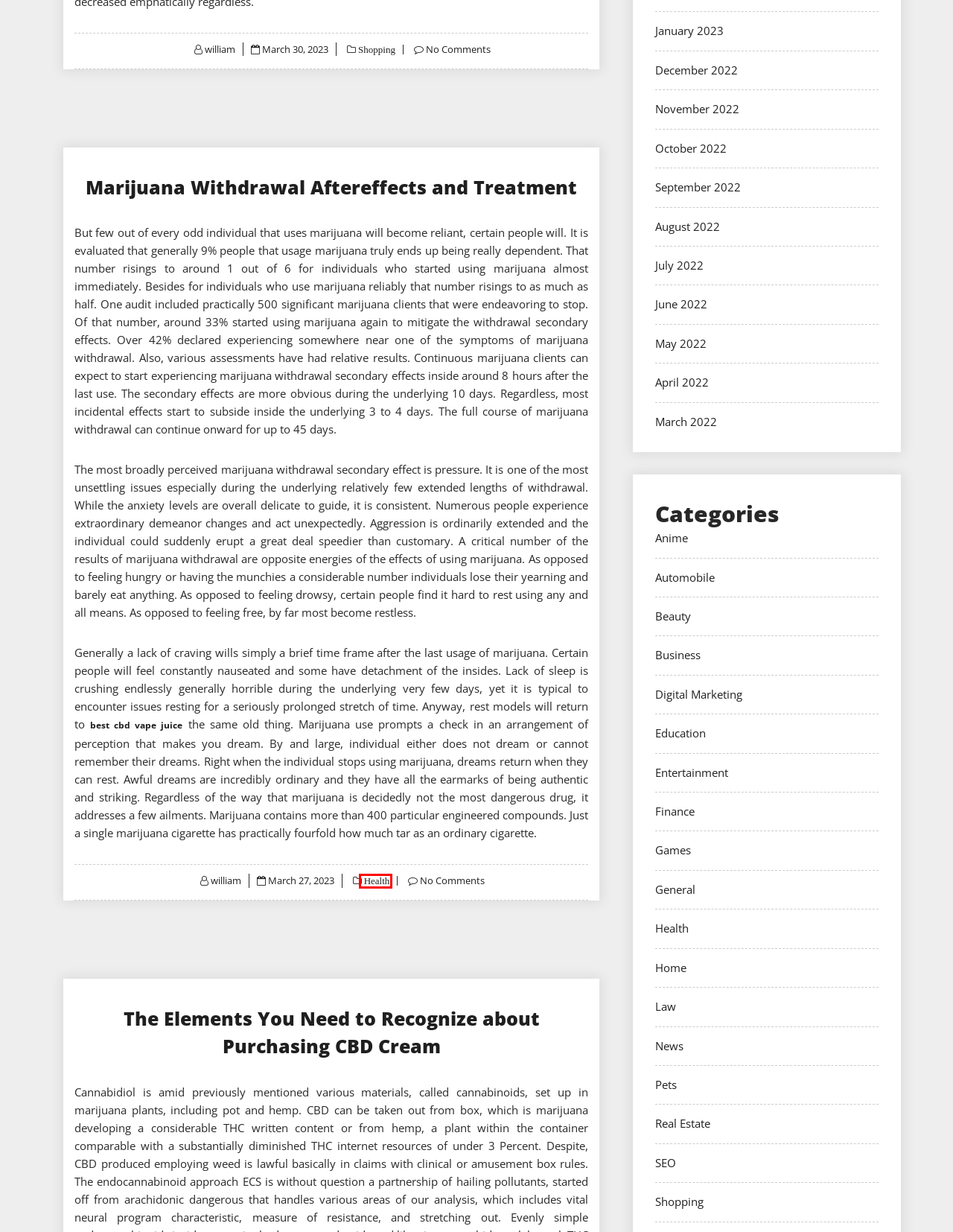You have been given a screenshot of a webpage, where a red bounding box surrounds a UI element. Identify the best matching webpage description for the page that loads after the element in the bounding box is clicked. Options include:
A. The Elements You Need to Recognize about Purchasing CBD Cream – Weiter Lesen
B. Health – Weiter Lesen
C. January 2023 – Weiter Lesen
D. March 2022 – Weiter Lesen
E. General – Weiter Lesen
F. May 2022 – Weiter Lesen
G. News – Weiter Lesen
H. Automobile – Weiter Lesen

B